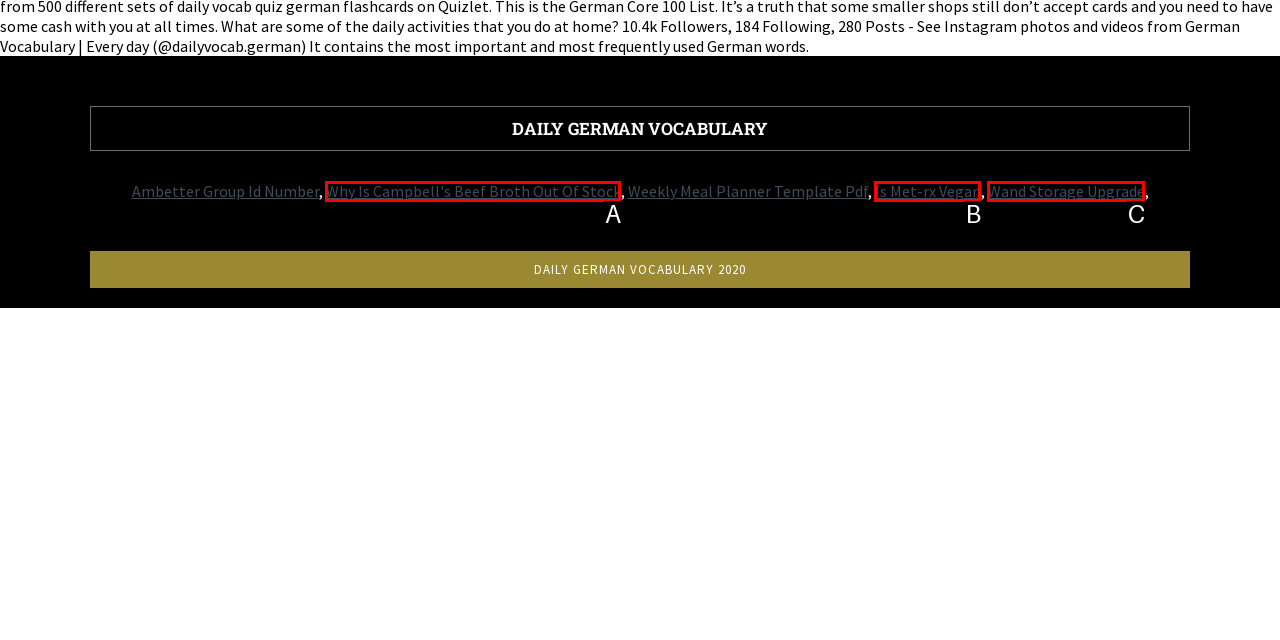Identify the HTML element that best matches the description: Is Met-rx Vegan. Provide your answer by selecting the corresponding letter from the given options.

B